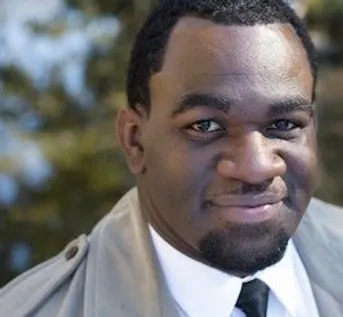Please give a one-word or short phrase response to the following question: 
What is Mark-Anthony Thomas's field of expertise?

Opera